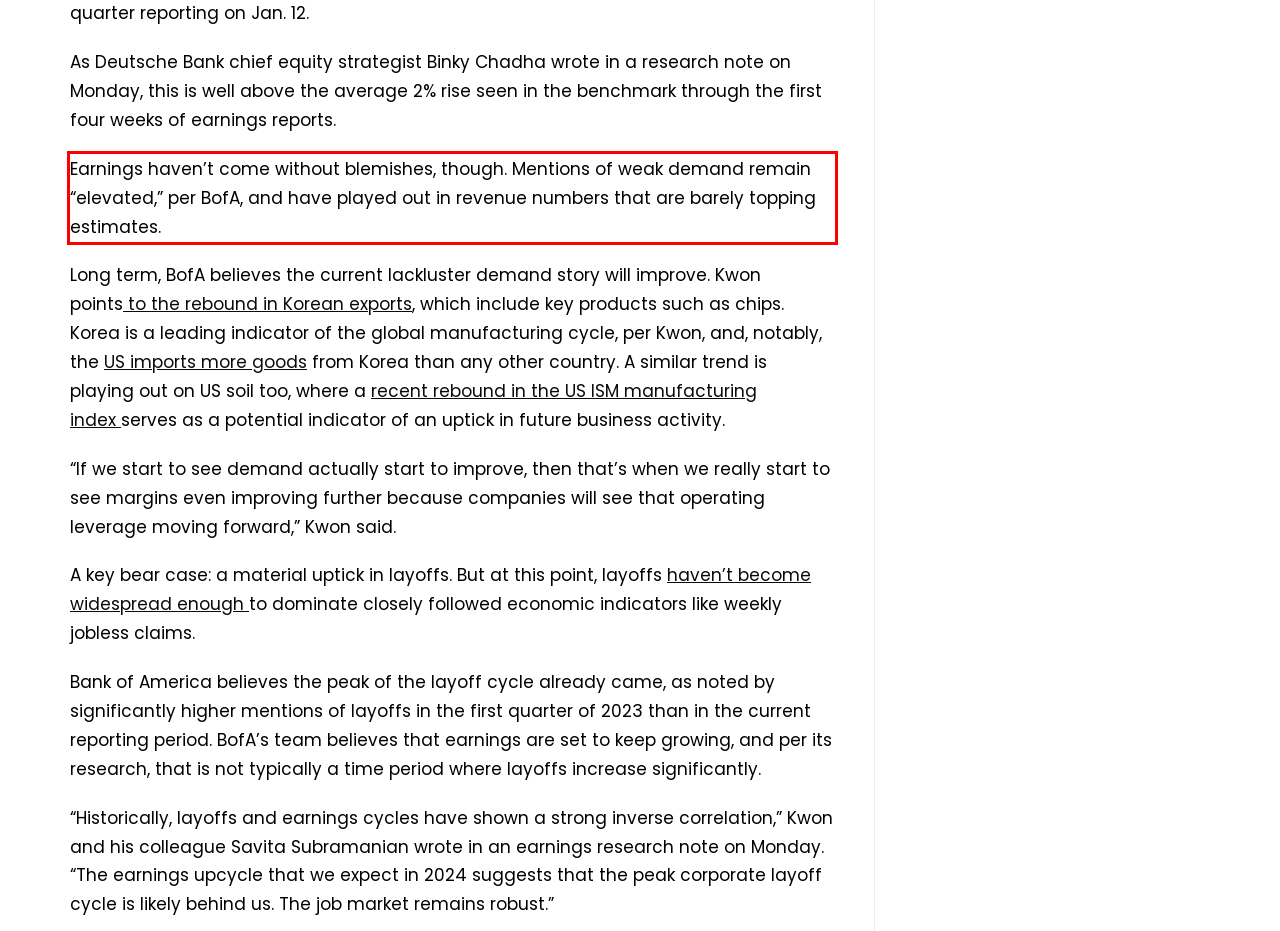Inspect the webpage screenshot that has a red bounding box and use OCR technology to read and display the text inside the red bounding box.

Earnings haven’t come without blemishes, though. Mentions of weak demand remain “elevated,” per BofA, and have played out in revenue numbers that are barely topping estimates.